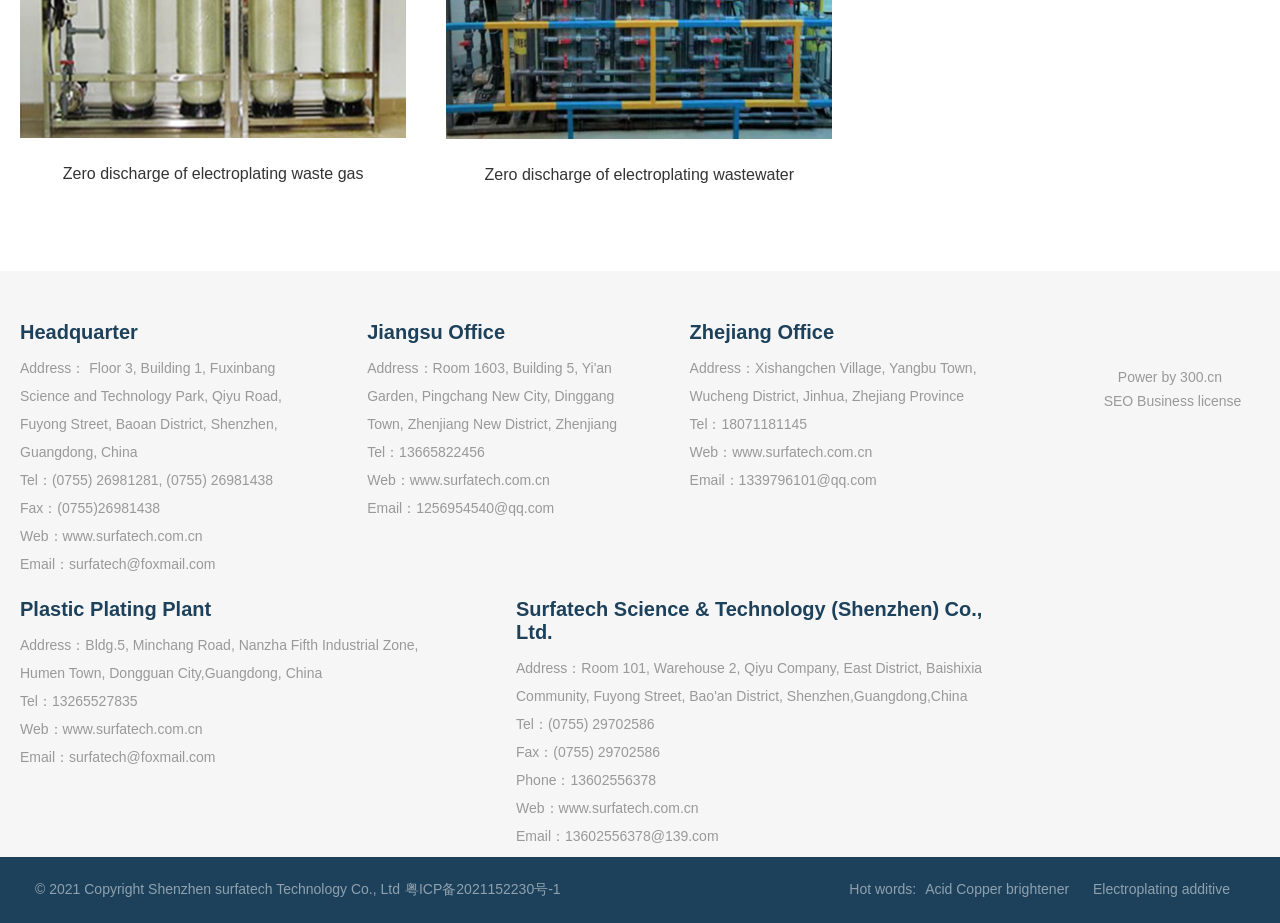Identify the bounding box coordinates for the element you need to click to achieve the following task: "Inquire about a tour". The coordinates must be four float values ranging from 0 to 1, formatted as [left, top, right, bottom].

None